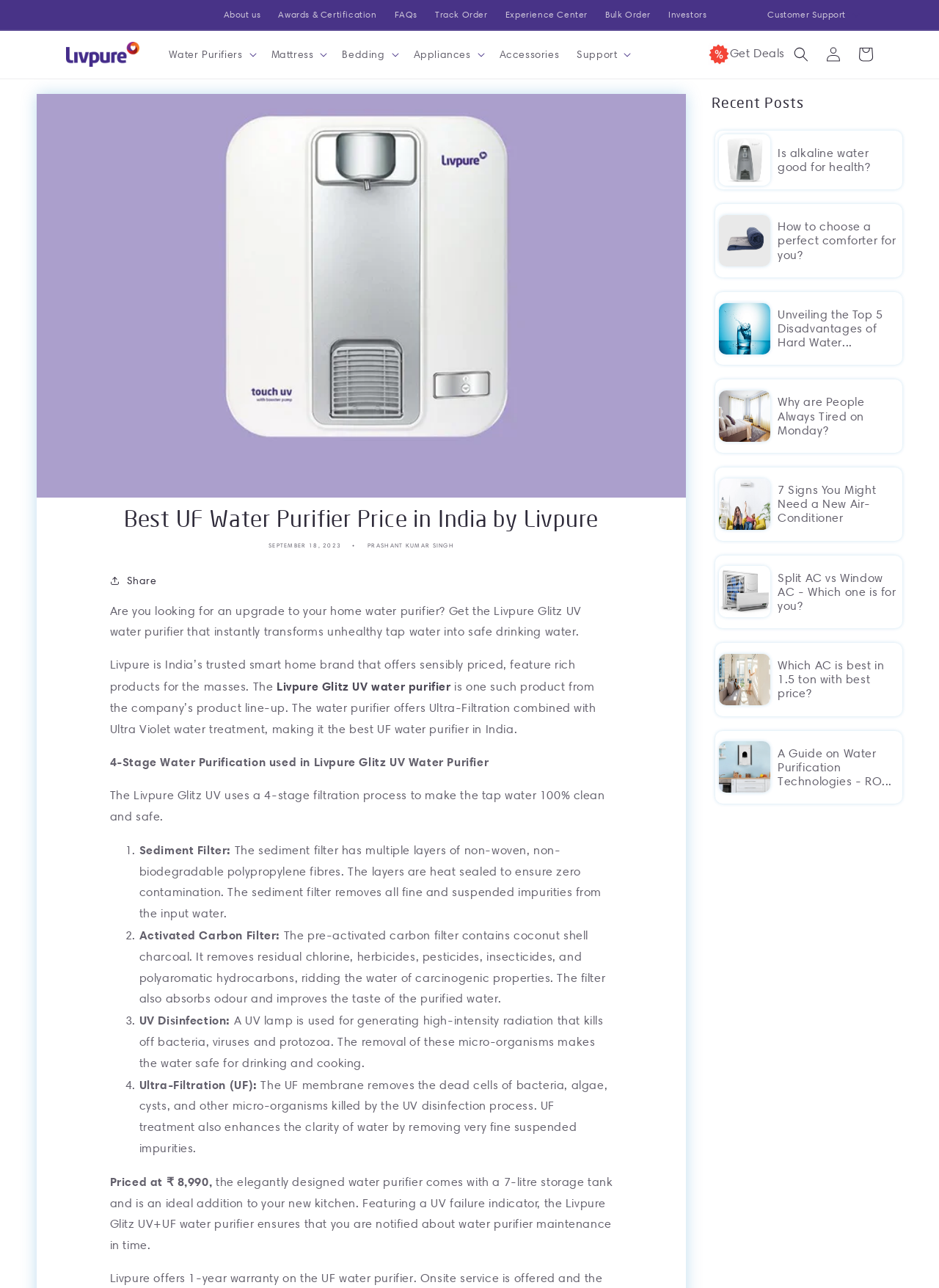Provide a thorough description of the webpage's content and layout.

This webpage is about Livpure, a smart home brand in India, and its product, the Livpure Glitz UV water purifier. At the top of the page, there is a navigation menu with links to various sections, including "About us", "Awards & Certification", "FAQs", and more. Below the navigation menu, there is a logo of Livpure and a search bar.

The main content of the page is divided into two sections. The left section has a heading "Best UF Water Purifier Price in India by Livpure" and a subheading that describes the product. There is a call-to-action button "Get Deals" and a link to "Log in" and "Cart" at the top right corner of this section.

The main content of the left section describes the Livpure Glitz UV water purifier, its features, and its benefits. It explains that the product uses a 4-stage filtration process, including sediment filter, activated carbon filter, UV disinfection, and ultra-filtration, to make tap water 100% clean and safe. The product is priced at ₹ 8,990 and comes with a 7-litre storage tank.

The right section of the page has a heading "Recent Posts" and lists several articles related to health, comfort, and home appliances, including "Is alkaline water good for health?", "How to choose a perfect comforter for you?", and more. Each article has a link and a corresponding image.

Overall, the webpage is promoting the Livpure Glitz UV water purifier and providing information about its features, benefits, and price, while also showcasing other related articles and products from the brand.